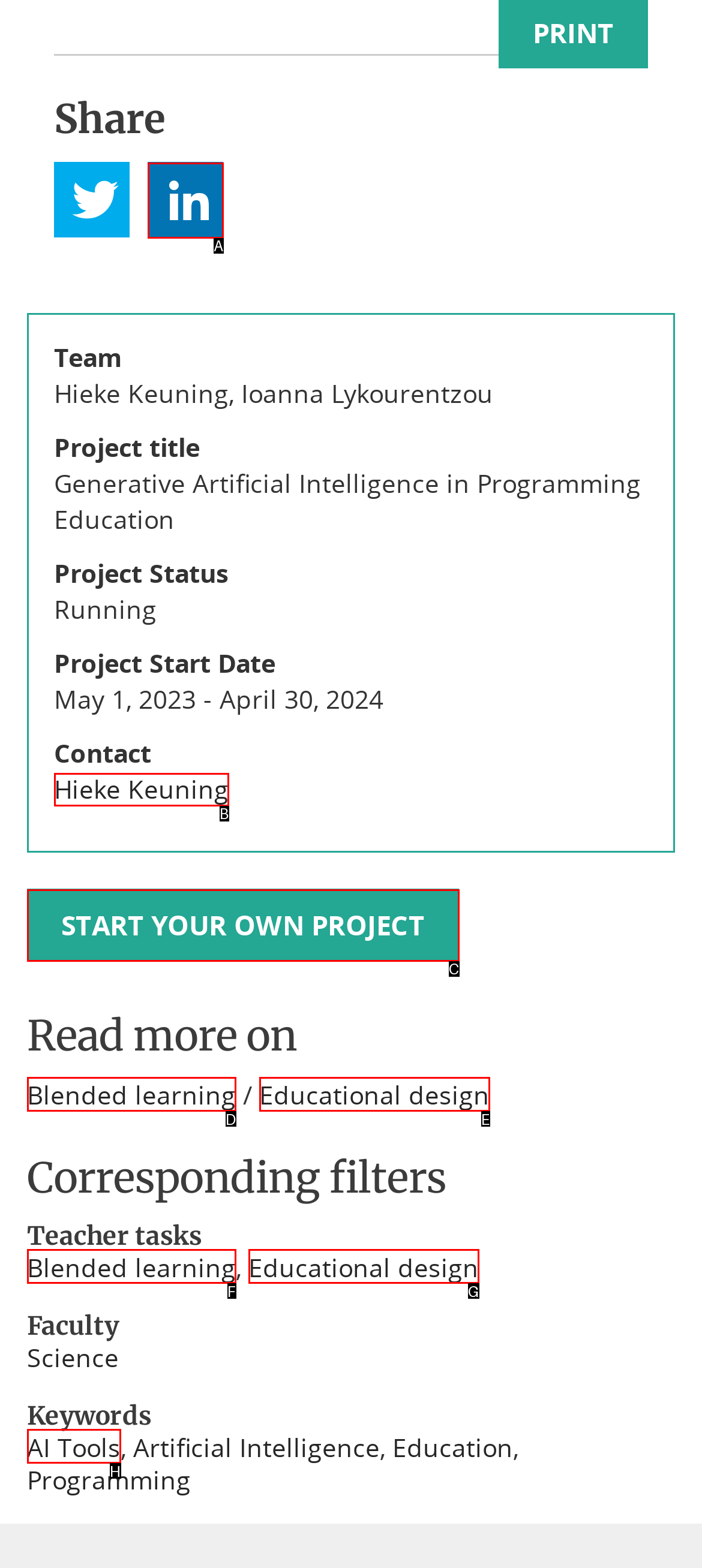Identify the letter of the UI element I need to click to carry out the following instruction: Contact 'Hieke Keuning'

B